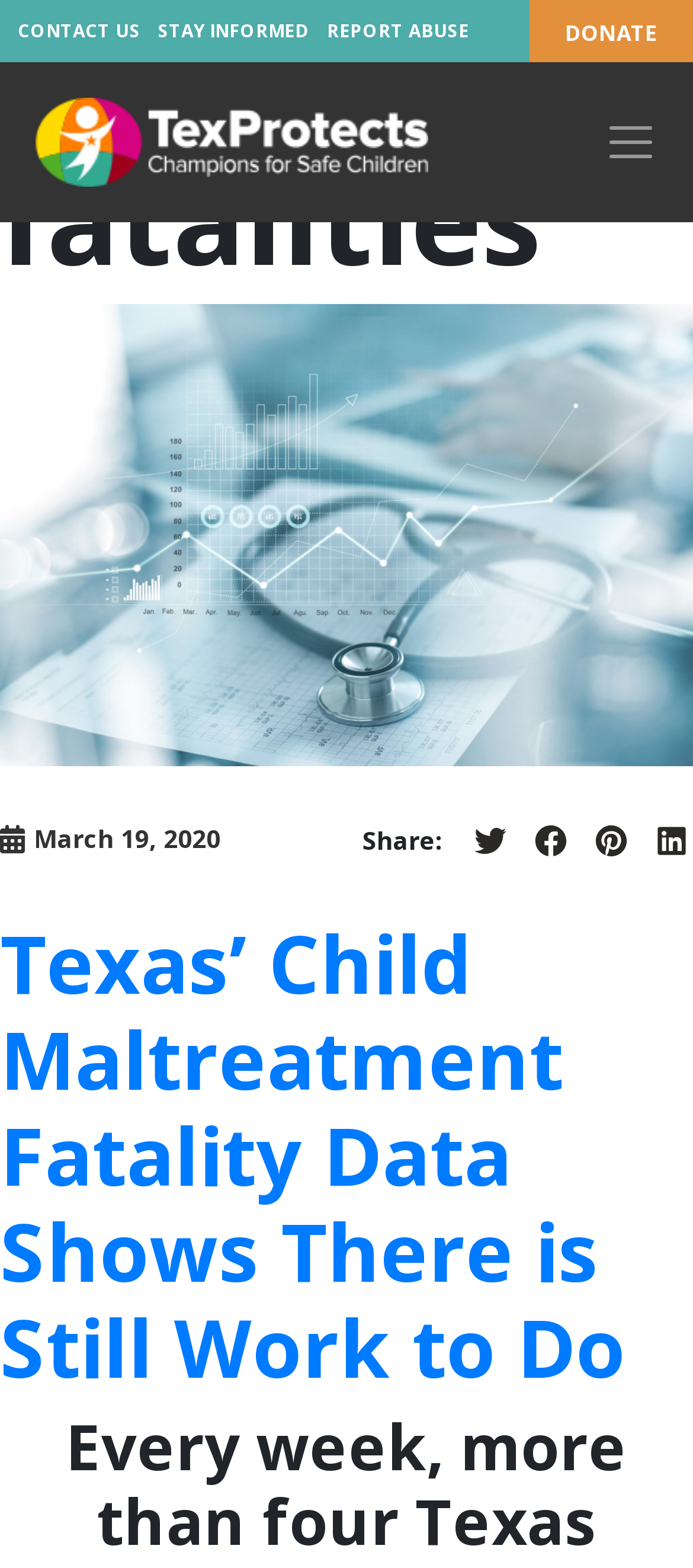Locate the UI element described by donate and provide its bounding box coordinates. Use the format (top-left x, top-left y, bottom-right x, bottom-right y) with all values as floating point numbers between 0 and 1.

[0.764, 0.0, 1.0, 0.04]